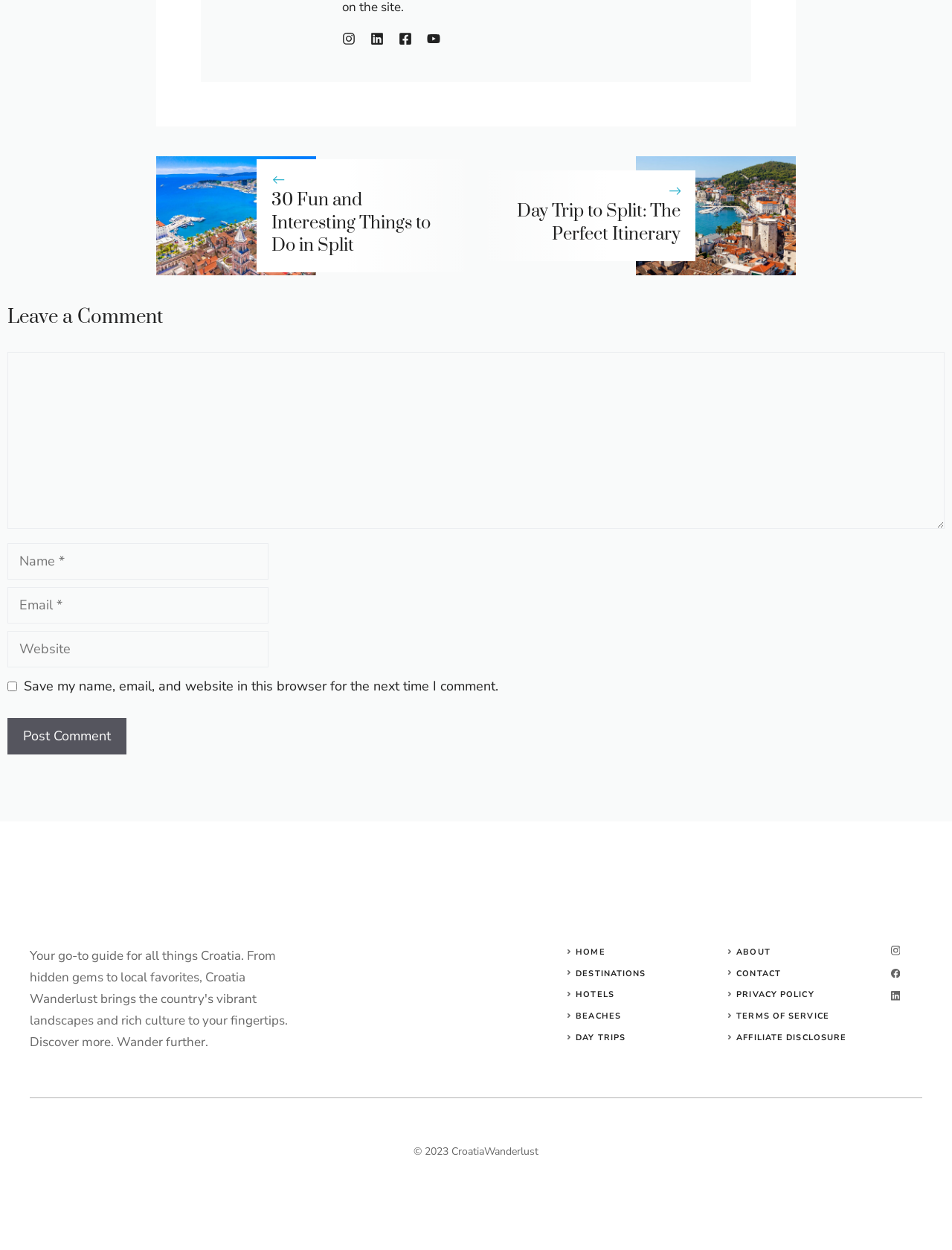Find the coordinates for the bounding box of the element with this description: "Affiliate Disclosure".

[0.774, 0.825, 0.889, 0.834]